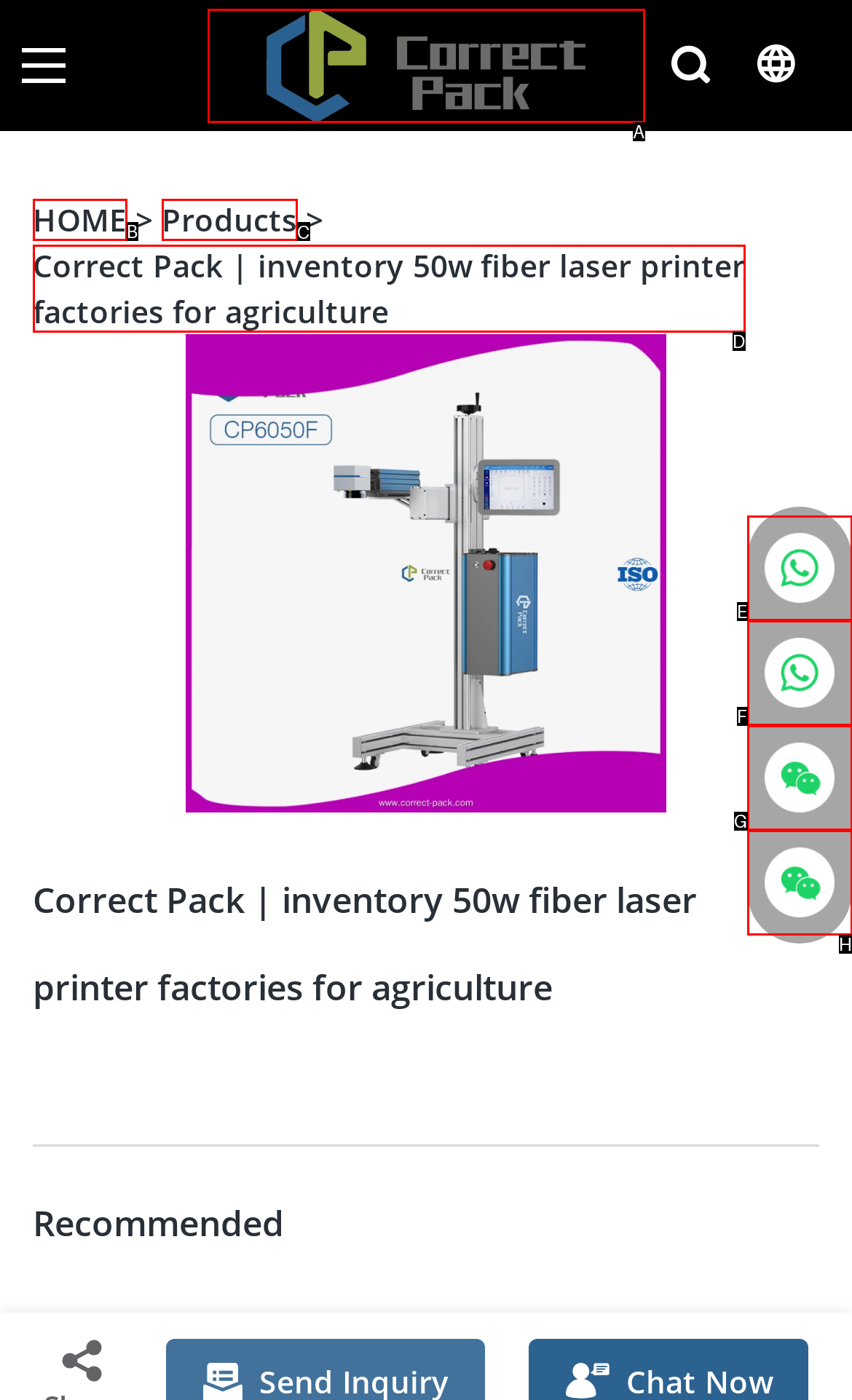Identify which lettered option completes the task: Click on the 'Products' link. Provide the letter of the correct choice.

C